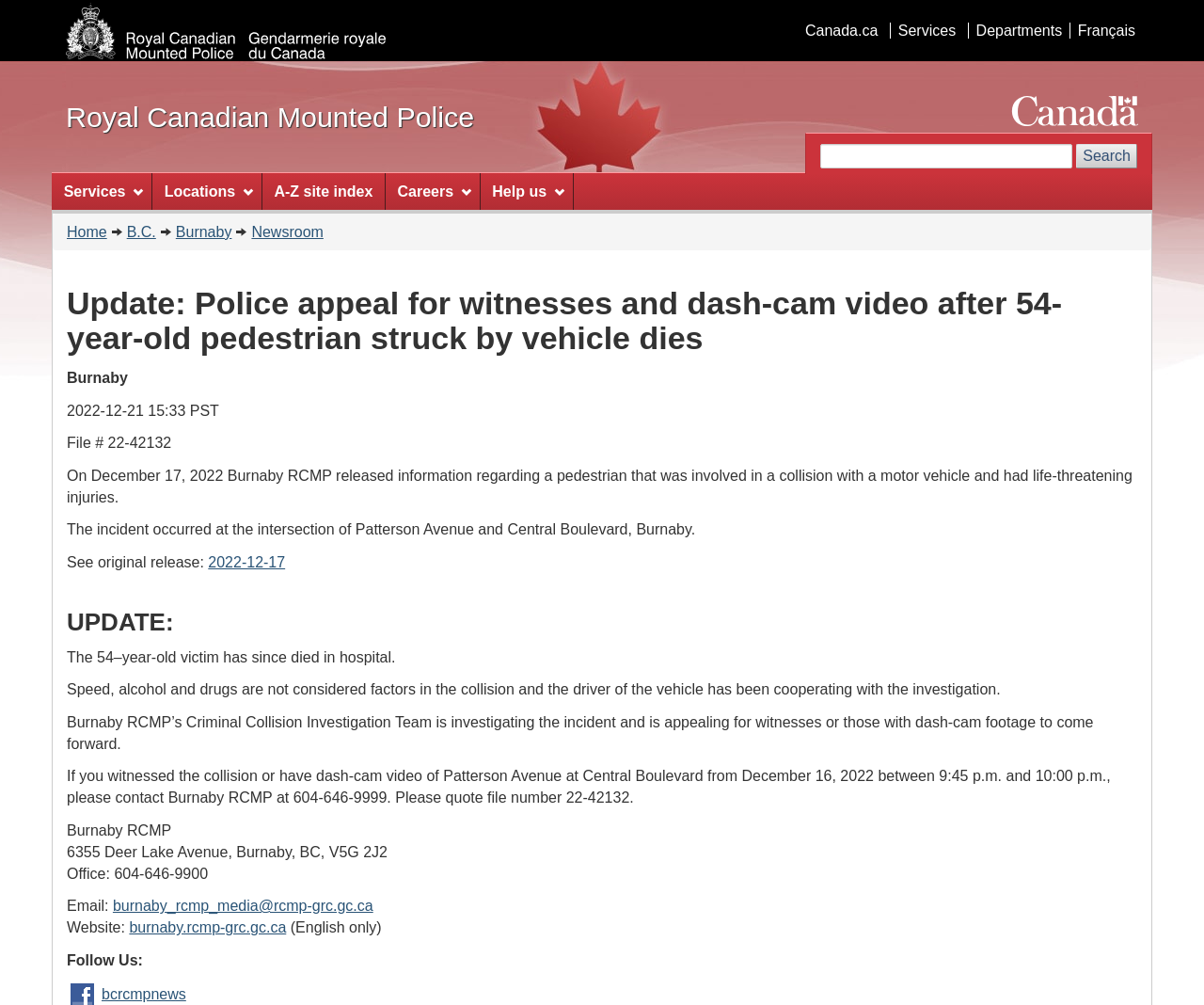Illustrate the webpage with a detailed description.

This webpage is about a news update from the Burnaby RCMP (Royal Canadian Mounted Police) regarding a pedestrian who was struck by a vehicle and has since died. The page has a prominent heading at the top with the title of the update. 

At the top left corner, there is an image of the Royal Canadian Mounted Police logo. Below it, there are three links: "Skip to main content", "Skip to 'About this site'", and "Switch to basic HTML version". 

On the top right corner, there are several links, including "Canada.ca", "Services", "Departments", and "Language selection" with a link to "Français". 

Below the heading, there is a search bar with a button and a placeholder text "Search website". 

On the left side, there is a site menu with several menu items, including "Services", "Locations", "A-Z site index", "Careers", and "Help us". 

The main content of the page is divided into sections. The first section has a heading "You are here:" followed by a breadcrumb trail of links, including "Home", "B.C.", "Burnaby", and "Newsroom". 

The next section has a heading with the title of the update, followed by several paragraphs of text describing the incident, including the location, date, and time of the collision, and an appeal for witnesses or those with dash-cam footage to come forward. 

There are also several contact details, including an address, phone number, email, and website, as well as a "Follow Us" section with a link to the RCMP's Twitter account.